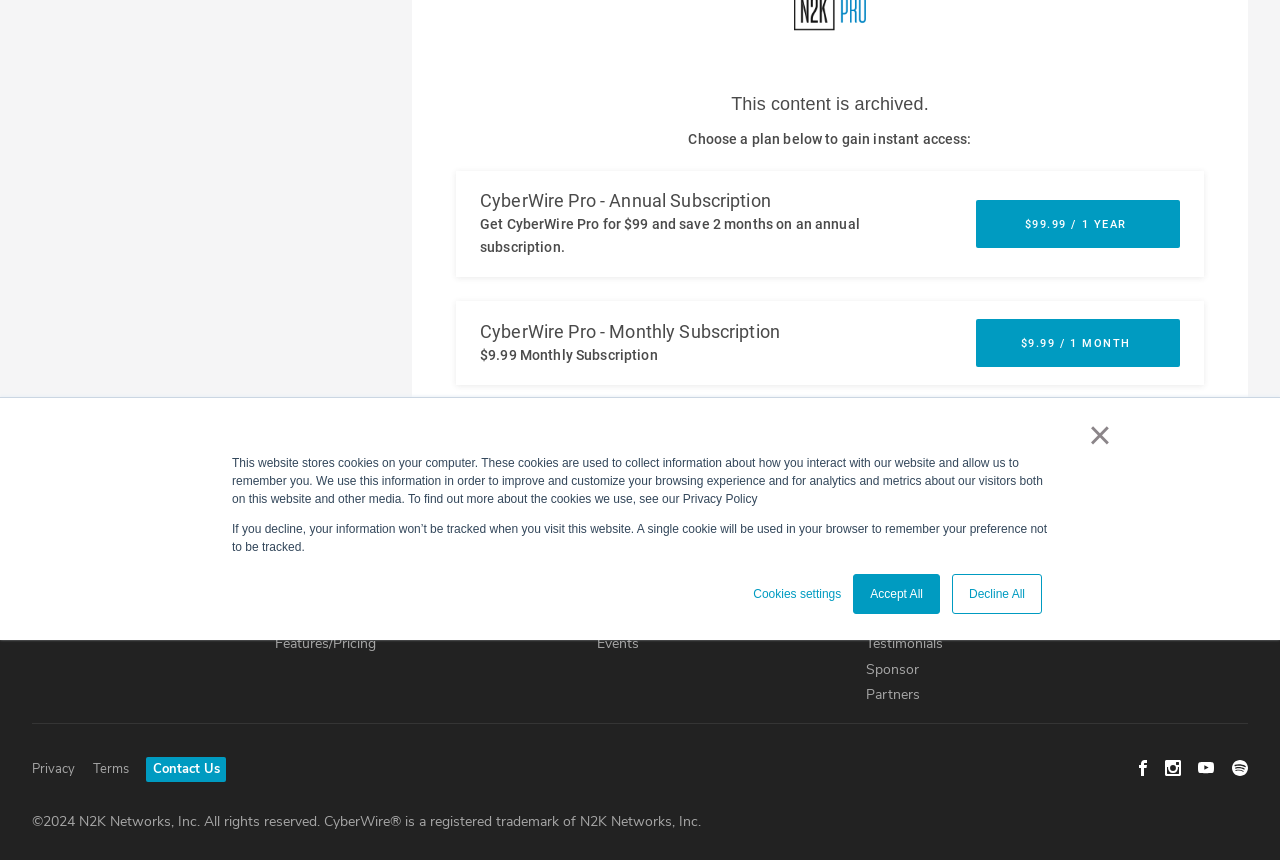Provide the bounding box coordinates for the UI element that is described as: "Features/Pricing".

[0.215, 0.738, 0.294, 0.76]